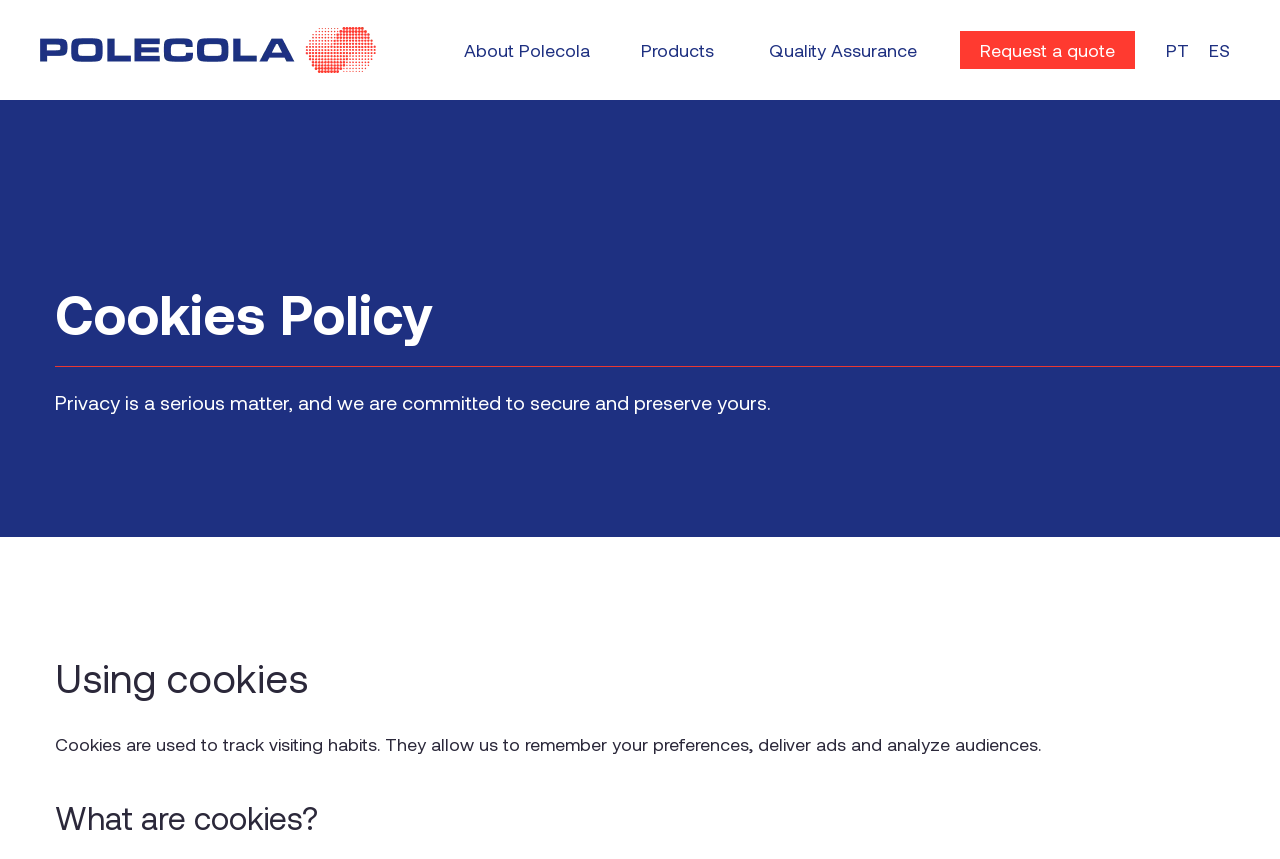Using the format (top-left x, top-left y, bottom-right x, bottom-right y), provide the bounding box coordinates for the described UI element. All values should be floating point numbers between 0 and 1: Request a quote

[0.749, 0.035, 0.888, 0.081]